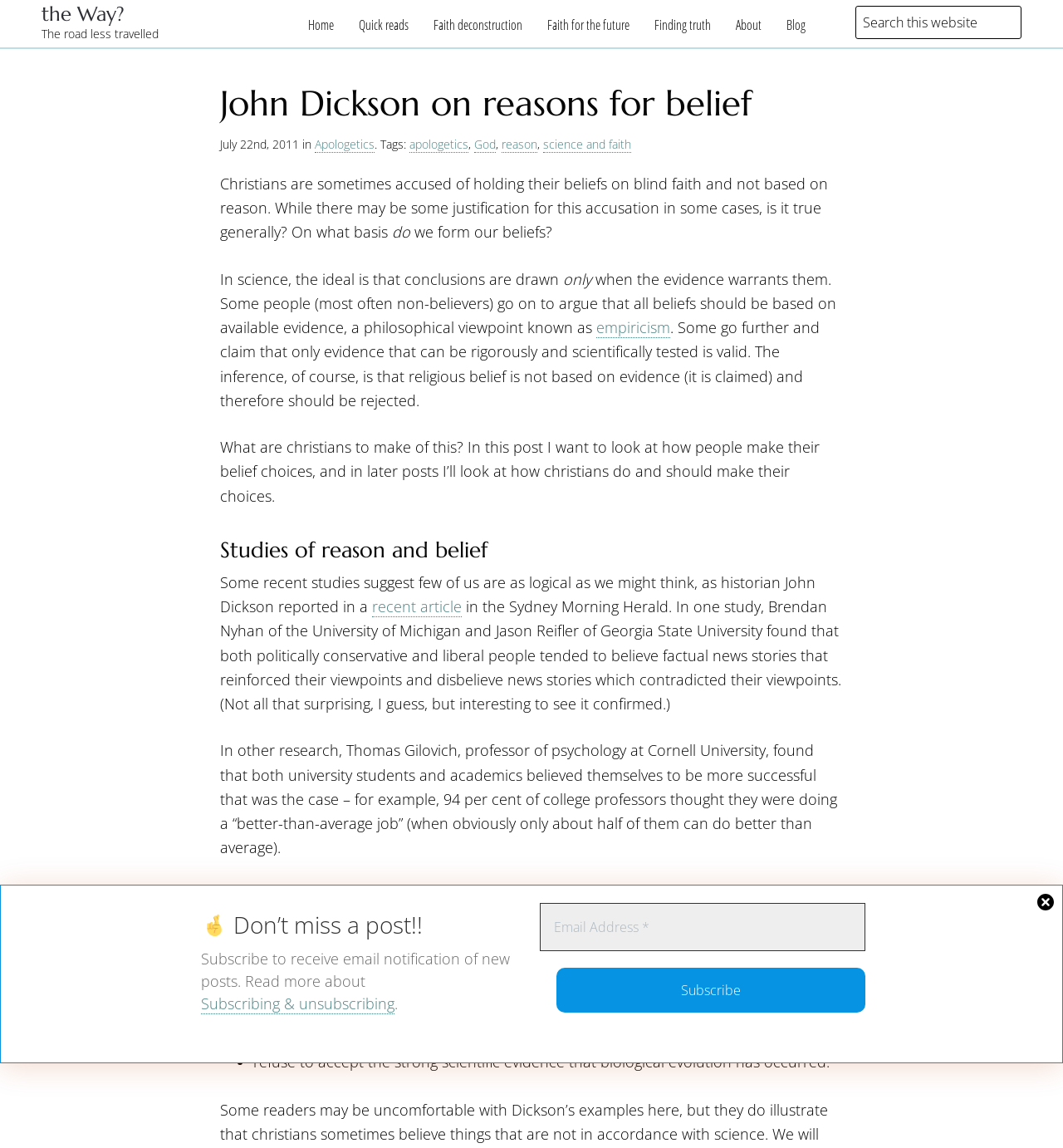Please identify the bounding box coordinates of the element's region that I should click in order to complete the following instruction: "Search this website". The bounding box coordinates consist of four float numbers between 0 and 1, i.e., [left, top, right, bottom].

[0.805, 0.005, 0.961, 0.034]